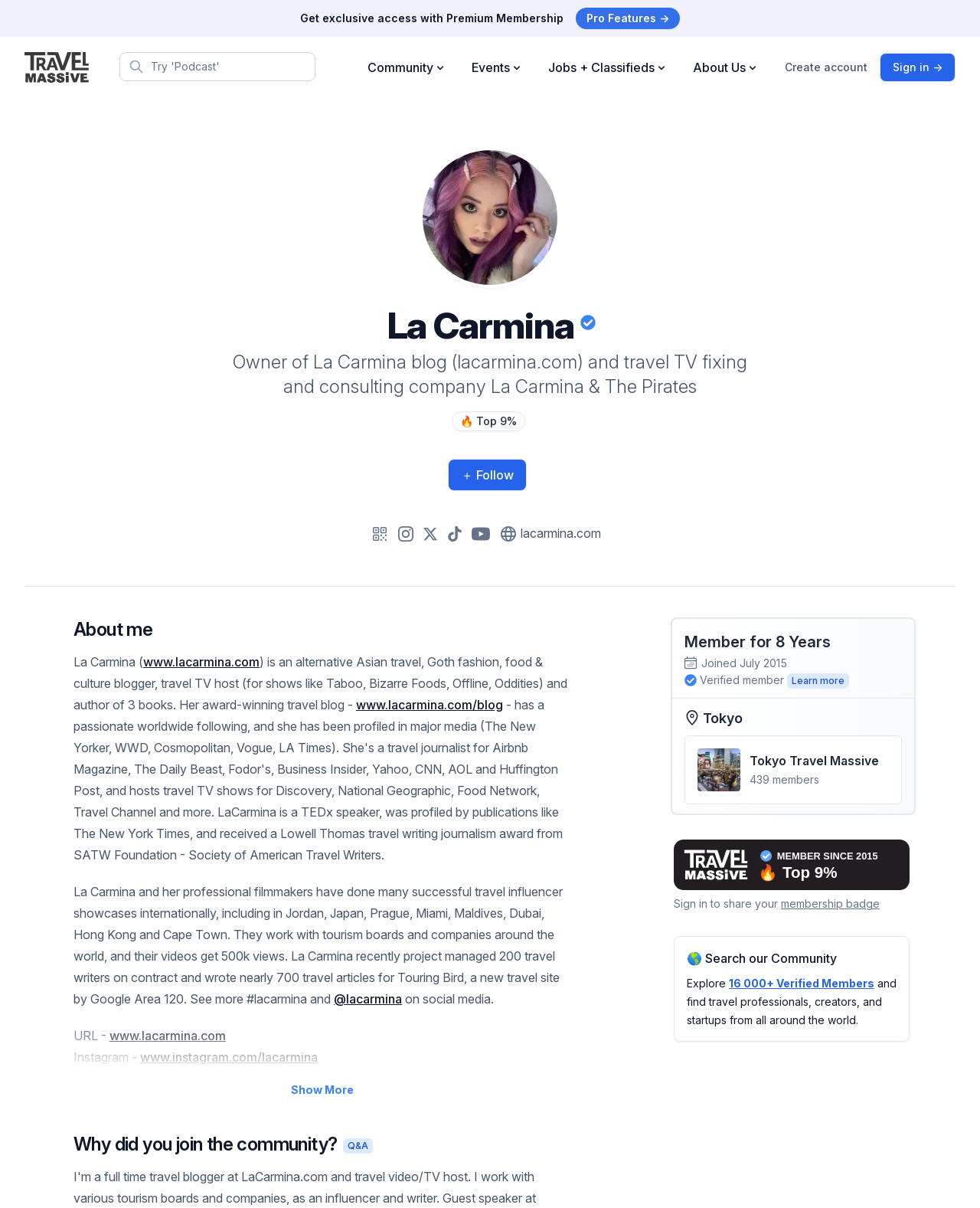Provide the bounding box coordinates of the section that needs to be clicked to accomplish the following instruction: "Follow La Carmina."

[0.457, 0.38, 0.537, 0.406]